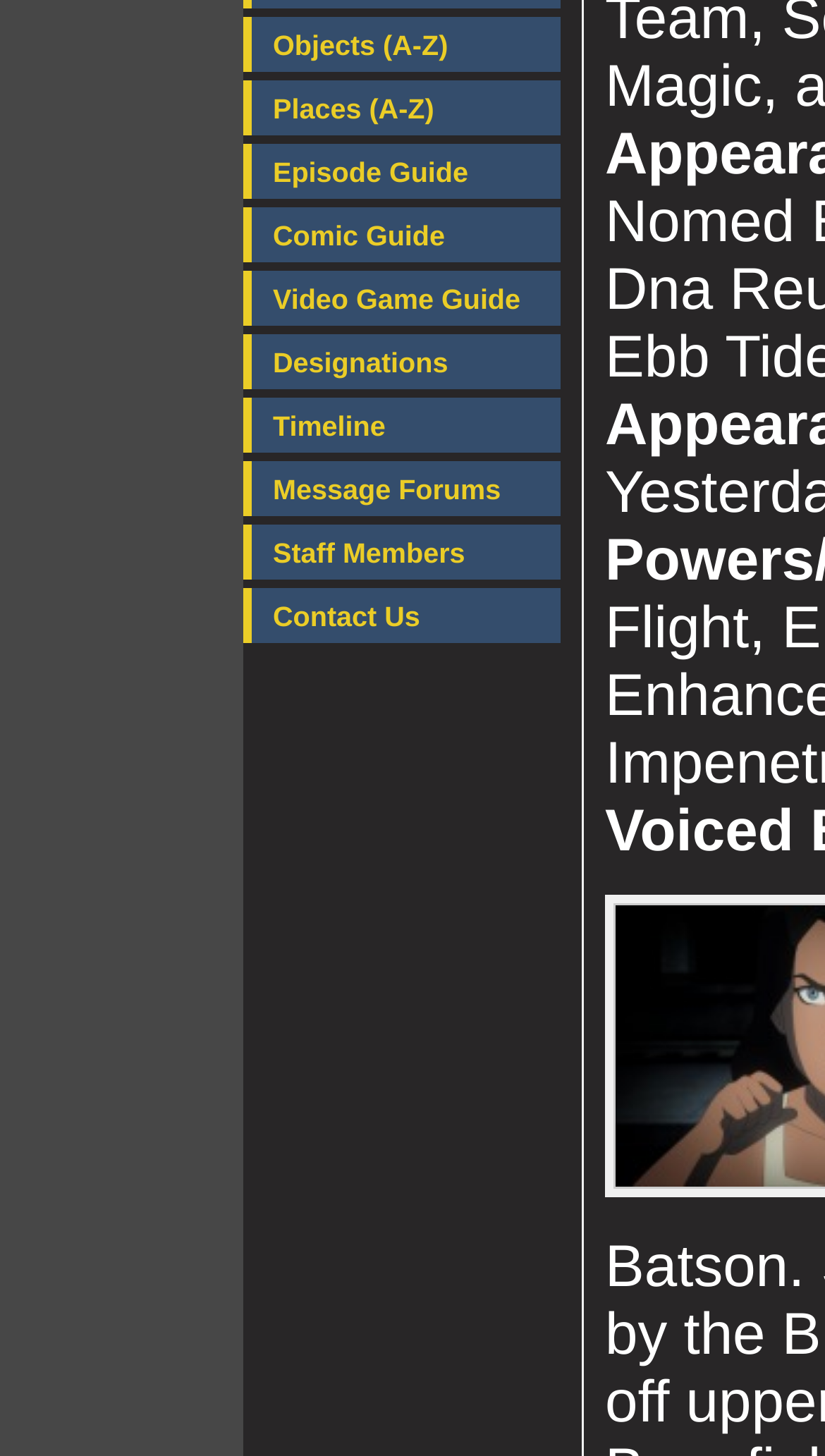Using the description "Designations", predict the bounding box of the relevant HTML element.

[0.295, 0.23, 0.679, 0.267]